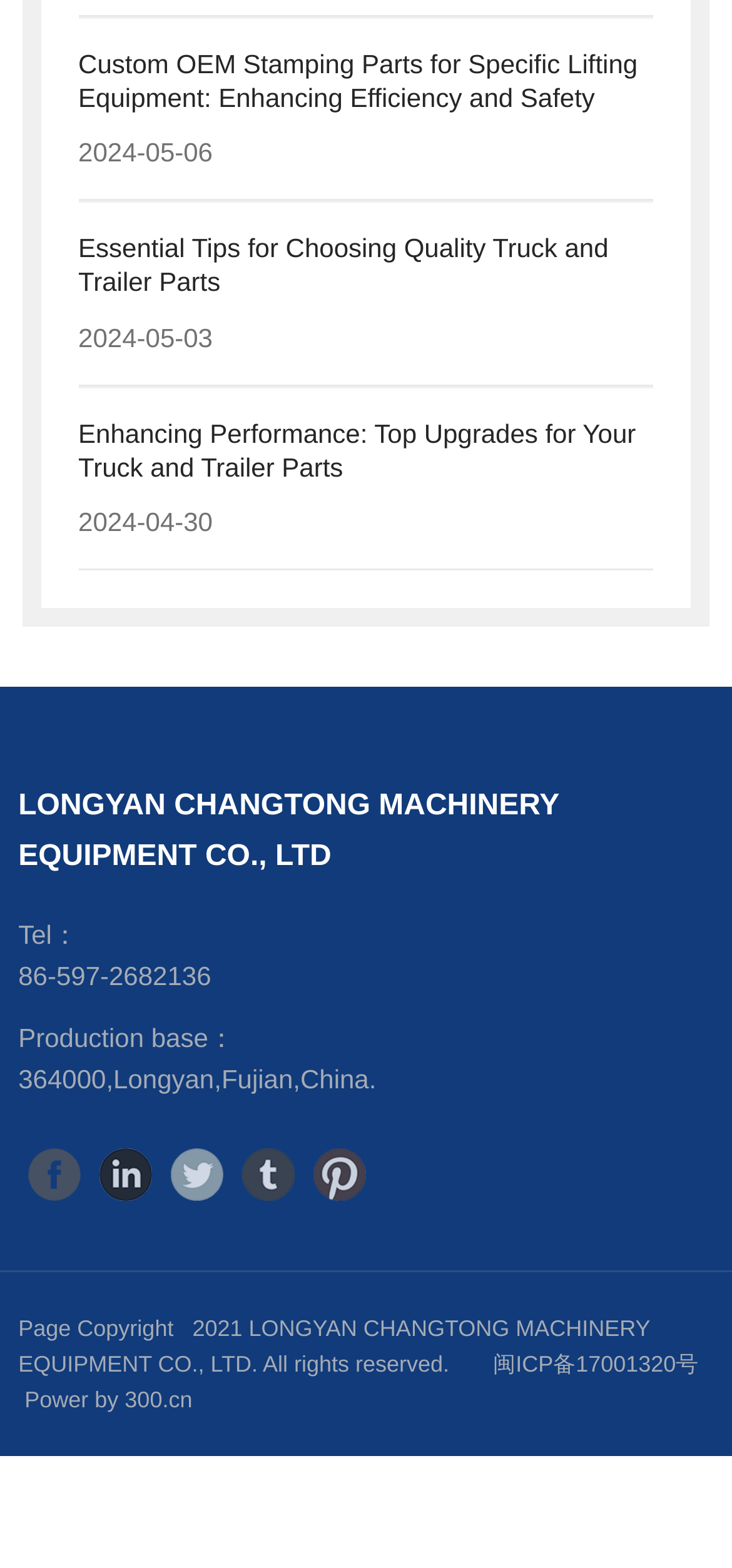Refer to the image and provide a thorough answer to this question:
What is the company name mentioned on the webpage?

I found the company name by looking at the heading element with the text 'LONGYAN CHANGTONG MACHINERY EQUIPMENT CO., LTD' which is located at the bottom of the webpage.